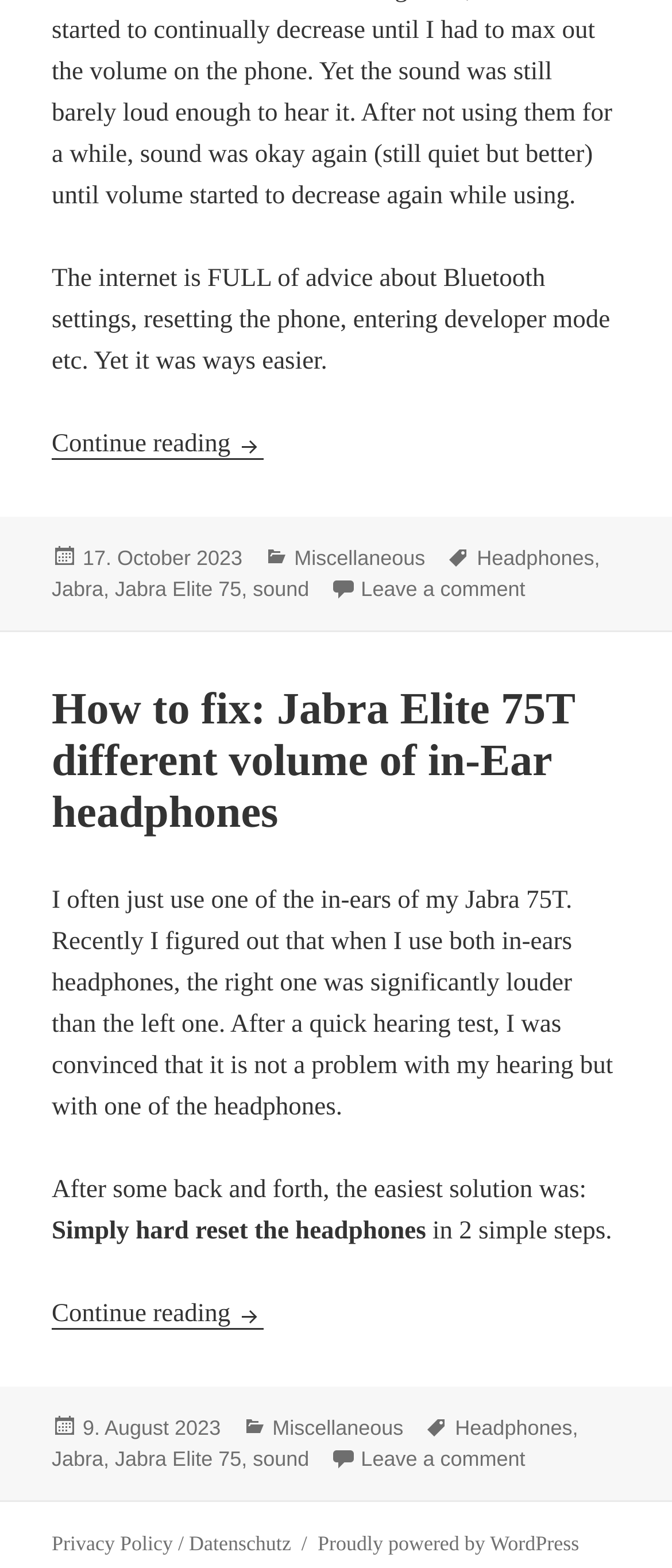Provide the bounding box coordinates of the HTML element this sentence describes: "Jabra Elite 75". The bounding box coordinates consist of four float numbers between 0 and 1, i.e., [left, top, right, bottom].

[0.171, 0.368, 0.359, 0.384]